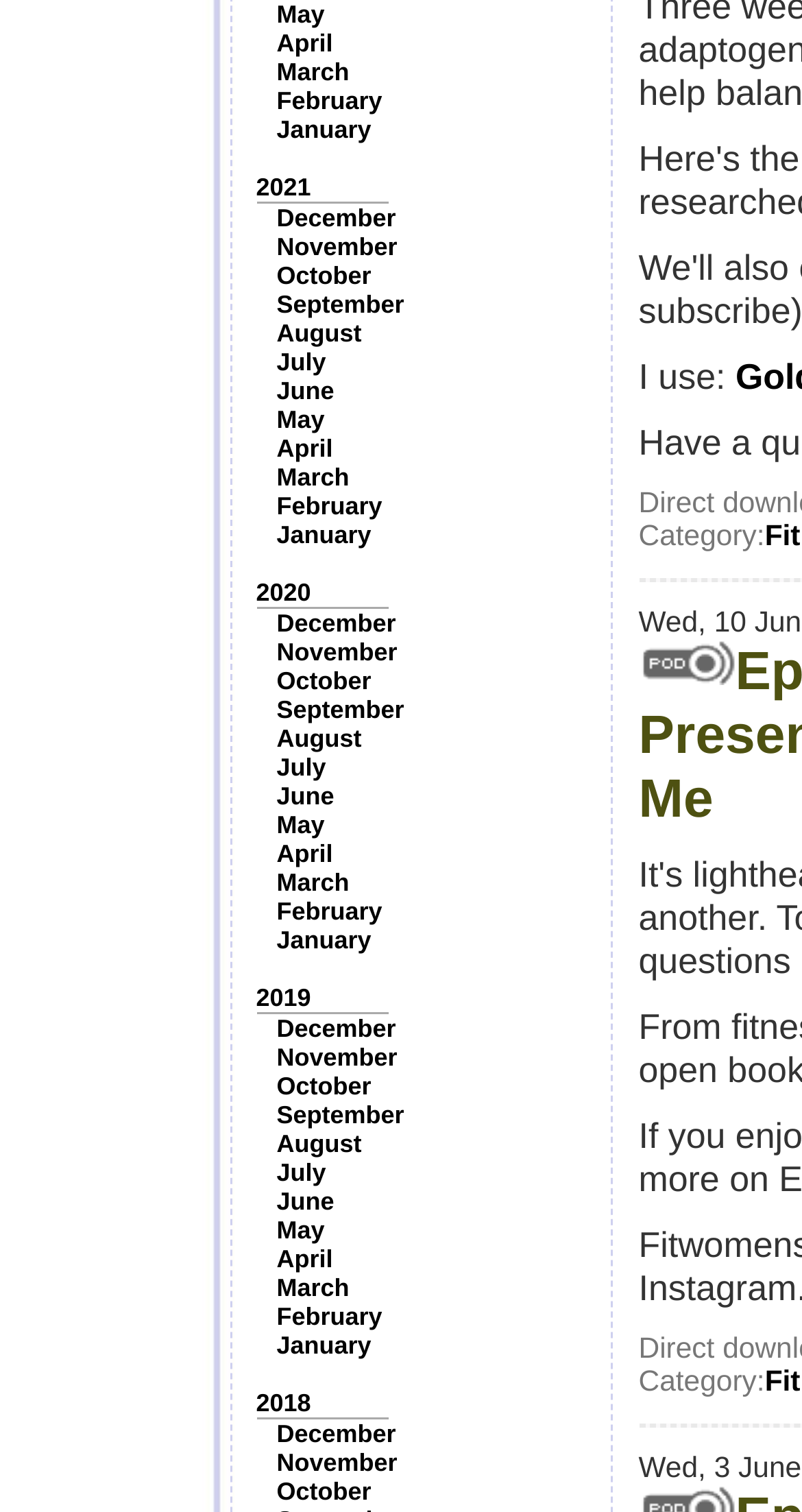Specify the bounding box coordinates of the area to click in order to follow the given instruction: "Click on January."

[0.345, 0.076, 0.463, 0.095]